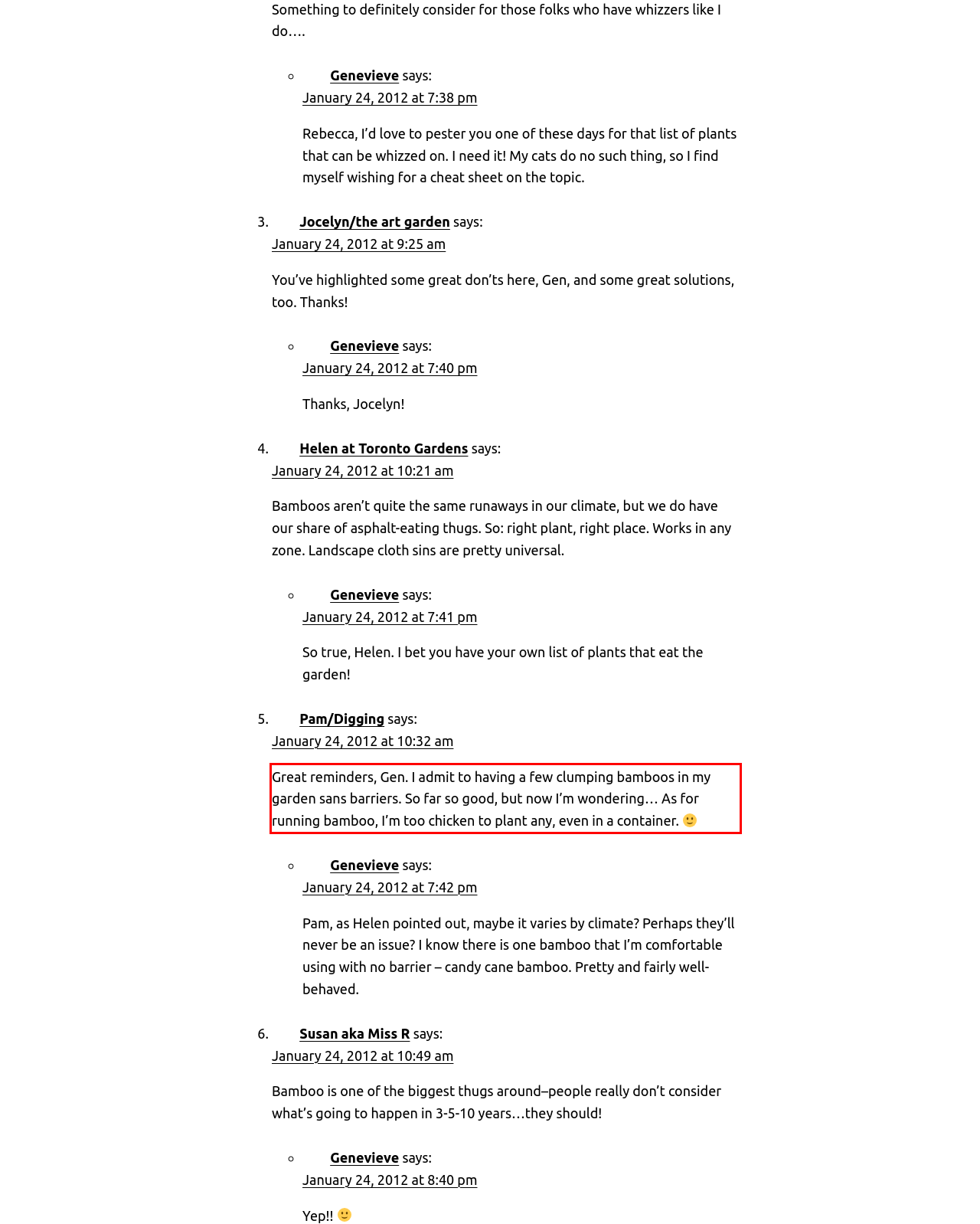Identify and transcribe the text content enclosed by the red bounding box in the given screenshot.

Great reminders, Gen. I admit to having a few clumping bamboos in my garden sans barriers. So far so good, but now I’m wondering… As for running bamboo, I’m too chicken to plant any, even in a container.